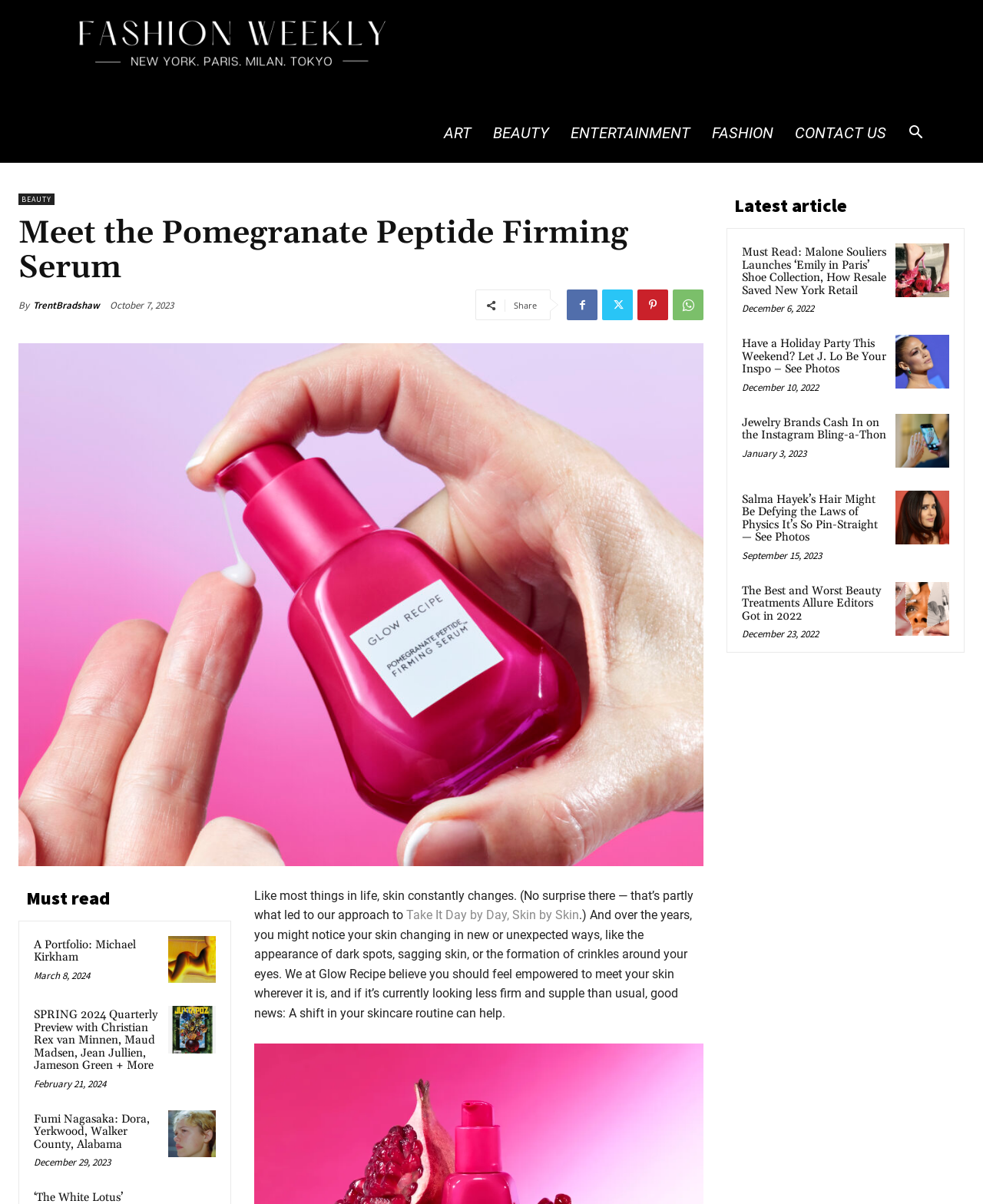Provide a comprehensive description of the webpage.

The webpage is a fashion magazine website, specifically the Fashion Weekly Mag. At the top, there is a navigation bar with links to different sections, including ART, BEAUTY, ENTERTAINMENT, FASHION, and CONTACT US. On the top right, there is a search button.

Below the navigation bar, there is a heading that reads "Meet the Pomegranate Peptide Firming Serum" with a subheading "By TrentBradshaw" and a timestamp "October 7, 2023". Next to the heading, there is a share button and social media links.

On the left side of the page, there is a large image related to the article "Meet the Pomegranate Peptide Firming Serum". Below the image, there are several article previews with headings, timestamps, and short descriptions. These articles are categorized under "Must read" and include topics such as beauty, fashion, and entertainment.

On the right side of the page, there is a section titled "Latest article" with a list of article previews, including headings, timestamps, and short descriptions. These articles cover various topics, including fashion, beauty, and celebrity news.

Throughout the page, there are several links to other articles, including "Take It Day by Day, Skin by Skin" and "A Portfolio: Michael Kirkham". There are also timestamps and social media links scattered throughout the page.